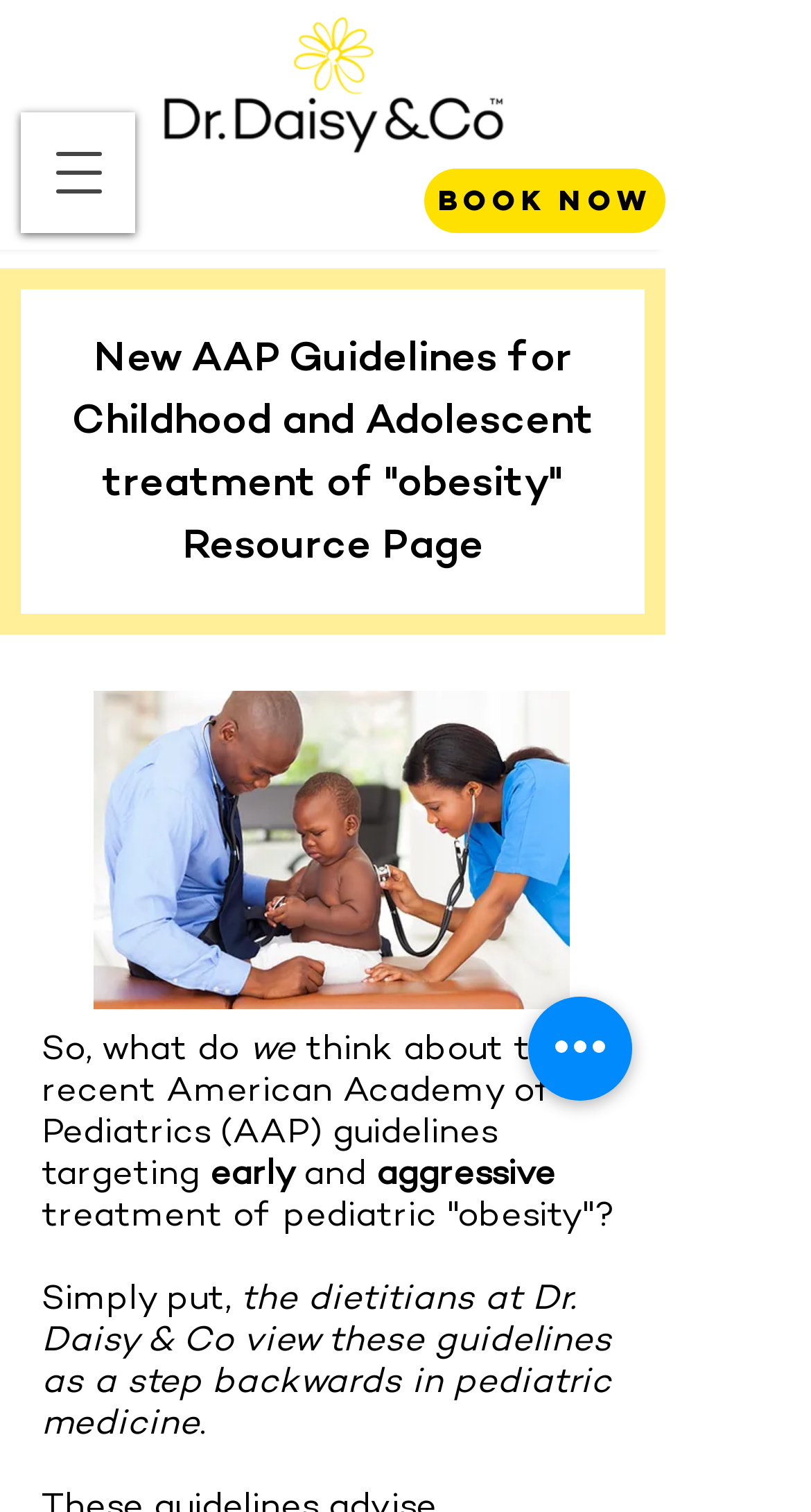What is the primary focus of Dr. Daisy & Co?
Based on the image, provide a one-word or brief-phrase response.

Pediatric health